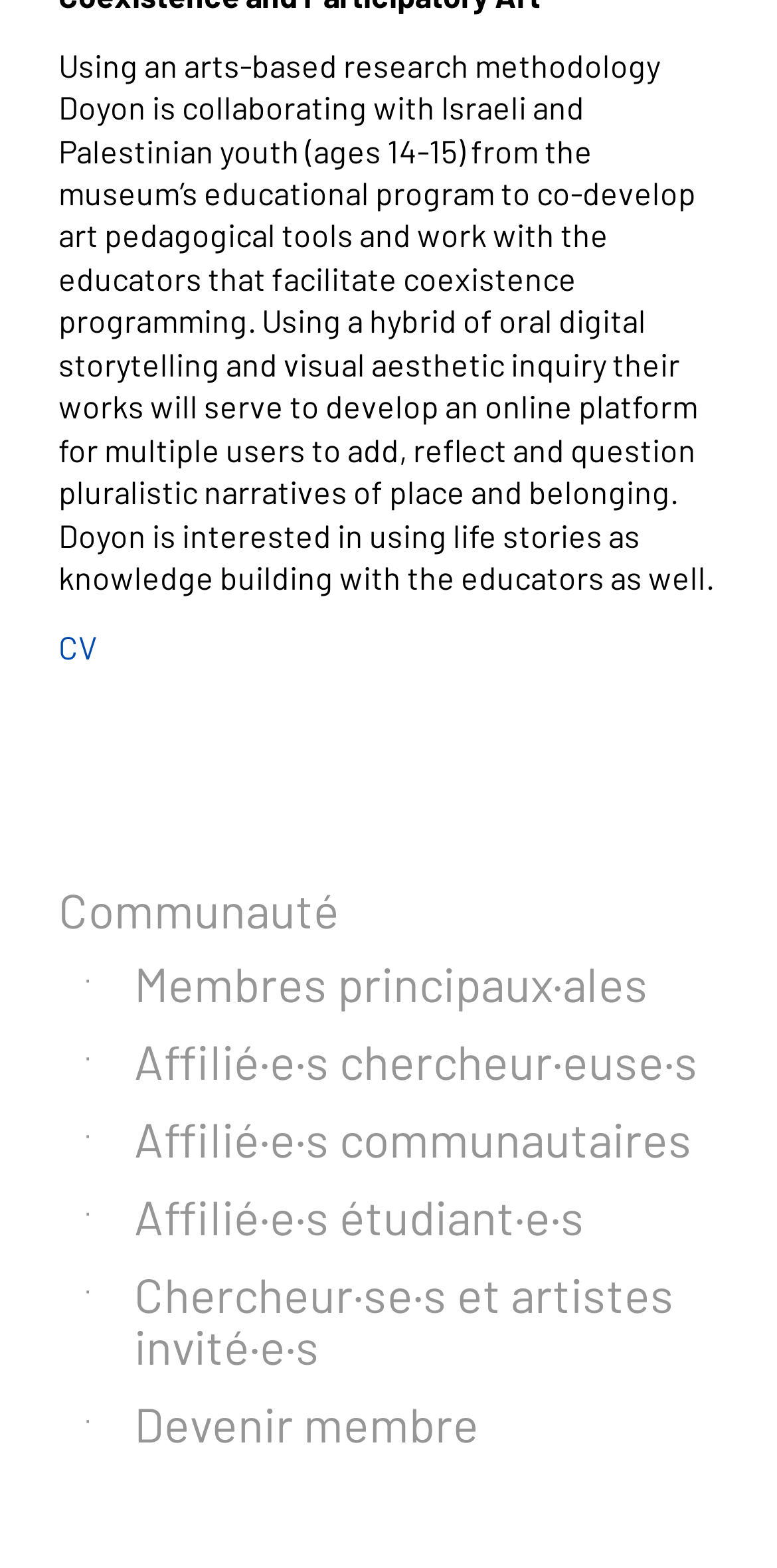Determine the bounding box coordinates for the UI element with the following description: "Chercheur·se·s et artistes invité·e·s". The coordinates should be four float numbers between 0 and 1, represented as [left, top, right, bottom].

[0.142, 0.802, 0.925, 0.884]